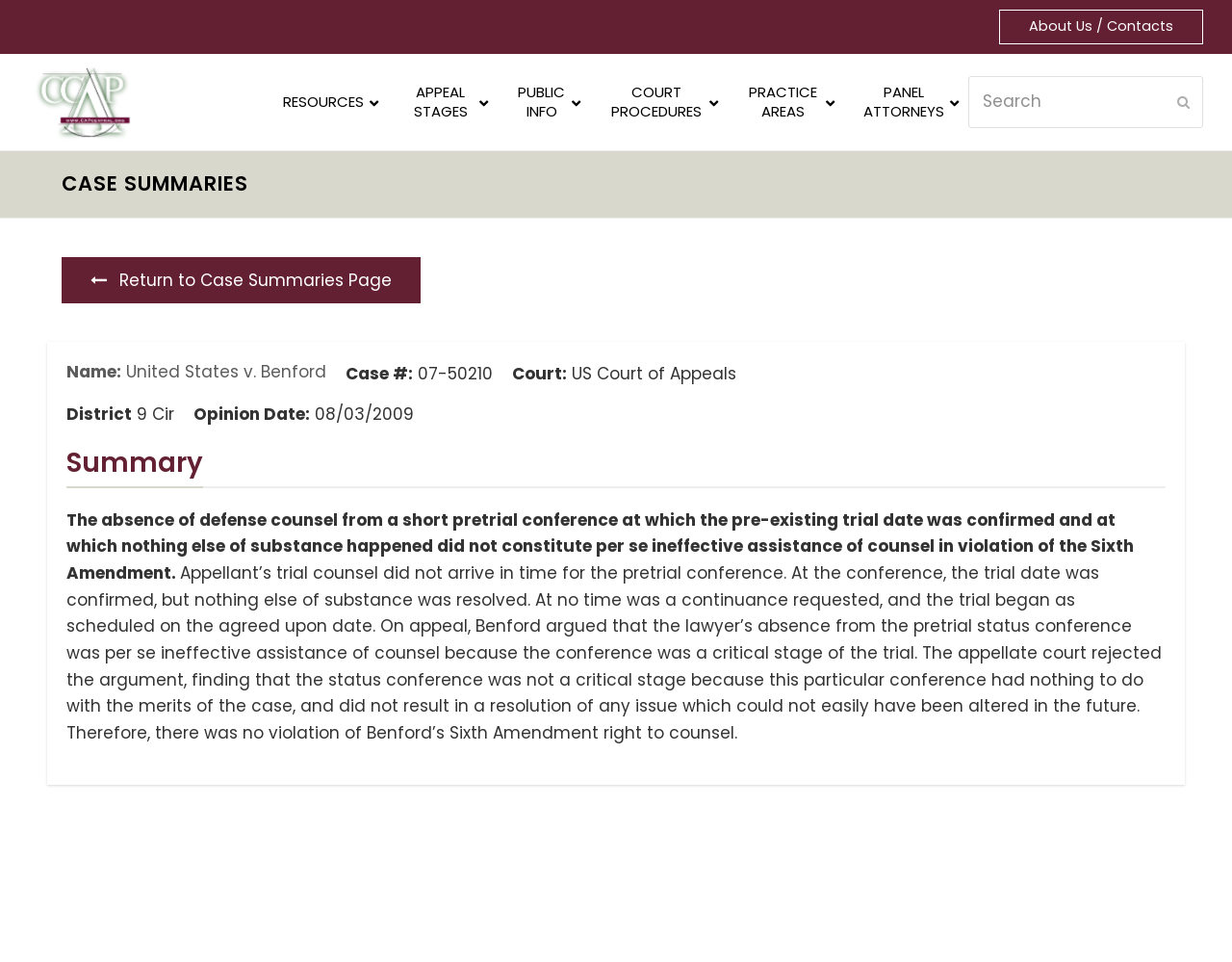Write a detailed summary of the webpage, including text, images, and layout.

The webpage is about a court case, specifically "United States v. Benford", with a focus on the case summary. At the top, there is a navigation menu with several options, including "RESOURCES", "APPEAL STAGES", "PUBLIC INFO", "COURT PROCEDURES", "PRACTICE AREAS", and "PANEL ATTORNEYS". On the top right, there is a search bar with a "Submit" button. 

Below the navigation menu, there is a header section with the title "CASE SUMMARIES". A link "Return to Case Summaries Page" is located below the header. The main content of the page is divided into sections, with labels such as "Name:", "Case #:", "Court:", "District", and "Opinion Date:". The corresponding information for each label is displayed next to it.

The main section of the page is dedicated to the case summary, which is a lengthy text describing the details of the case. The summary is divided into two paragraphs, with the first paragraph providing a brief overview of the case and the second paragraph providing more details about the appeal and the court's decision.